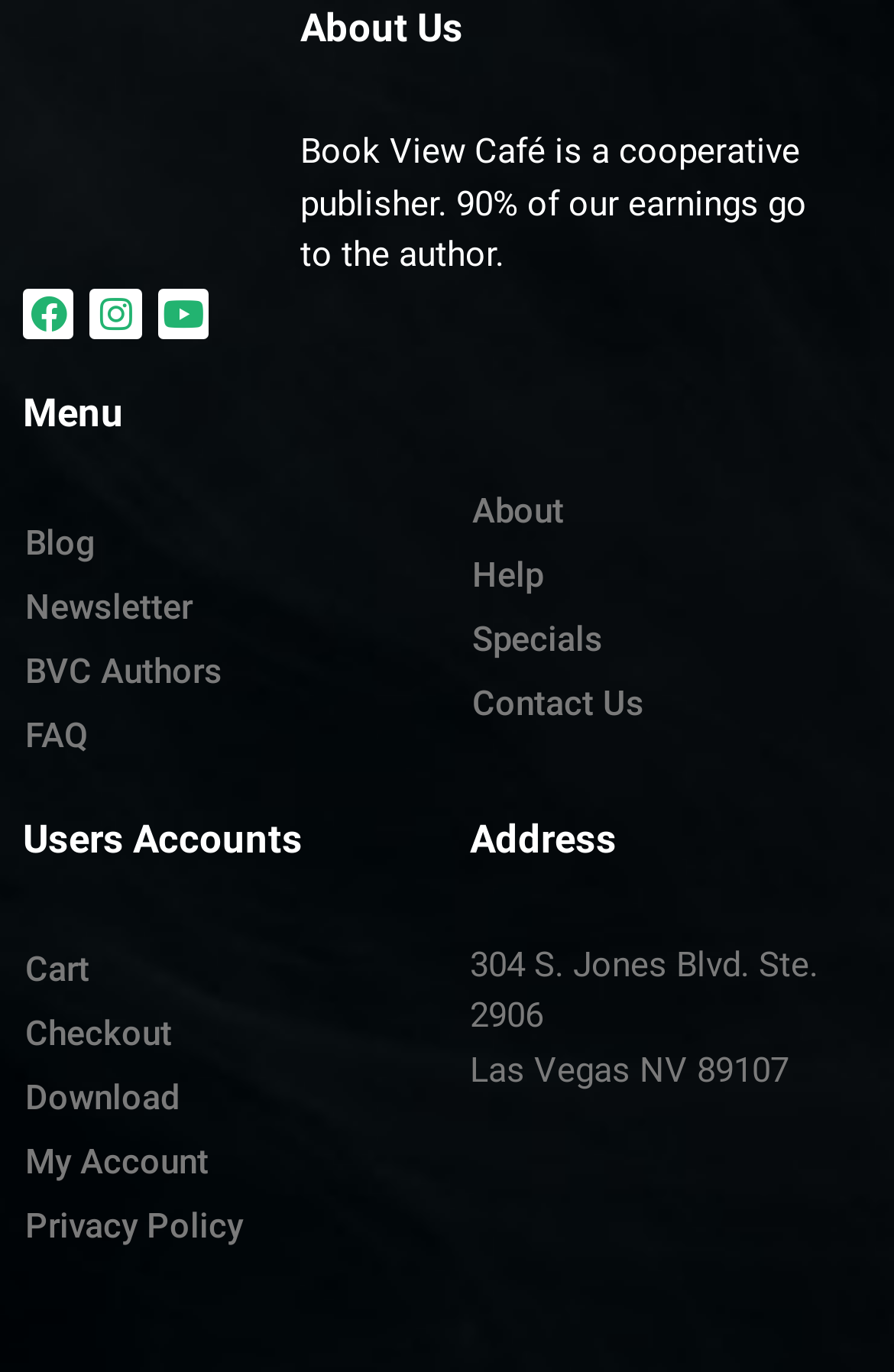How many social media links are available?
Provide a detailed answer to the question, using the image to inform your response.

There are three social media links available: Facebook, Instagram, and Youtube, which can be found at the top of the webpage.